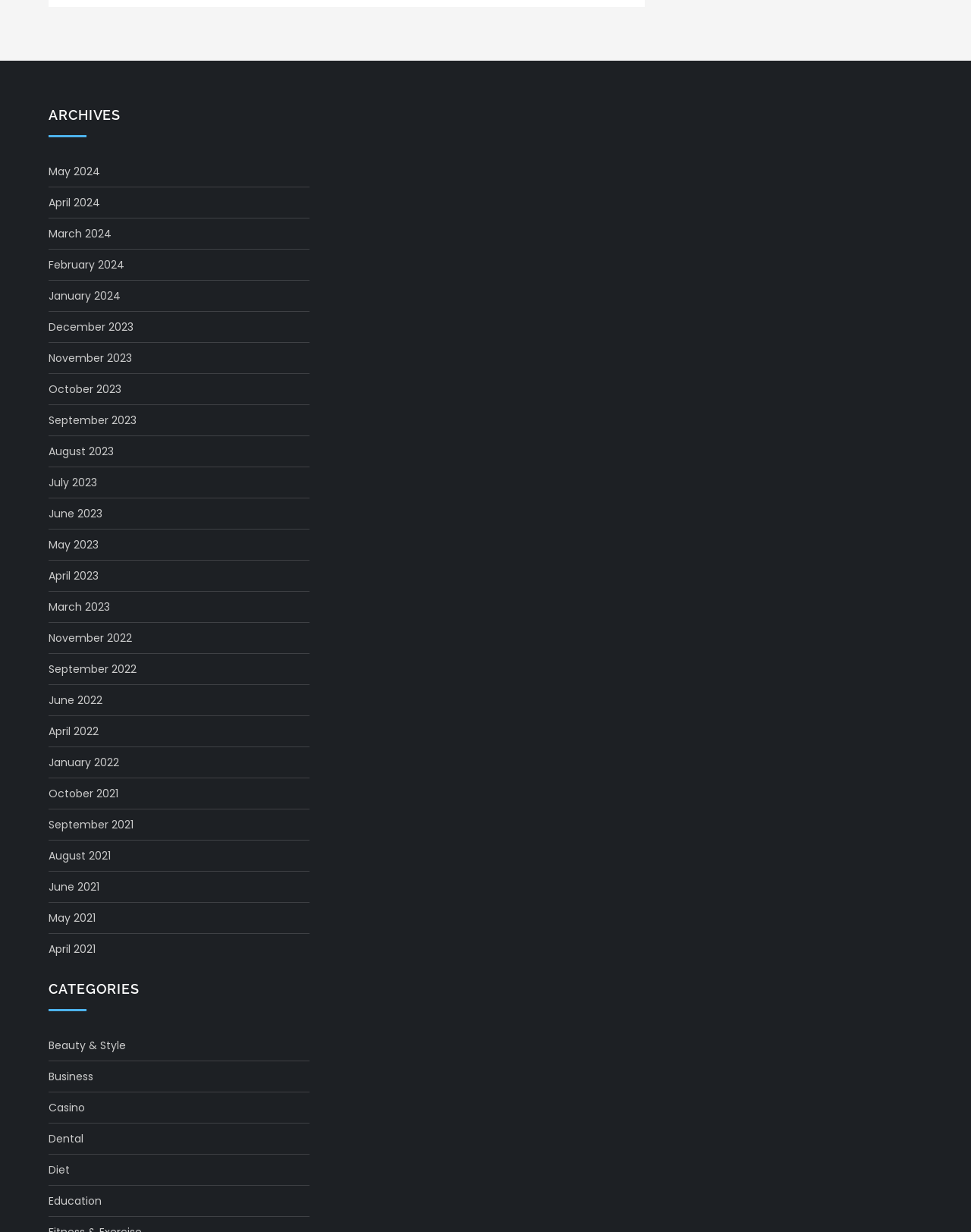Specify the bounding box coordinates (top-left x, top-left y, bottom-right x, bottom-right y) of the UI element in the screenshot that matches this description: October 2021

[0.05, 0.636, 0.122, 0.652]